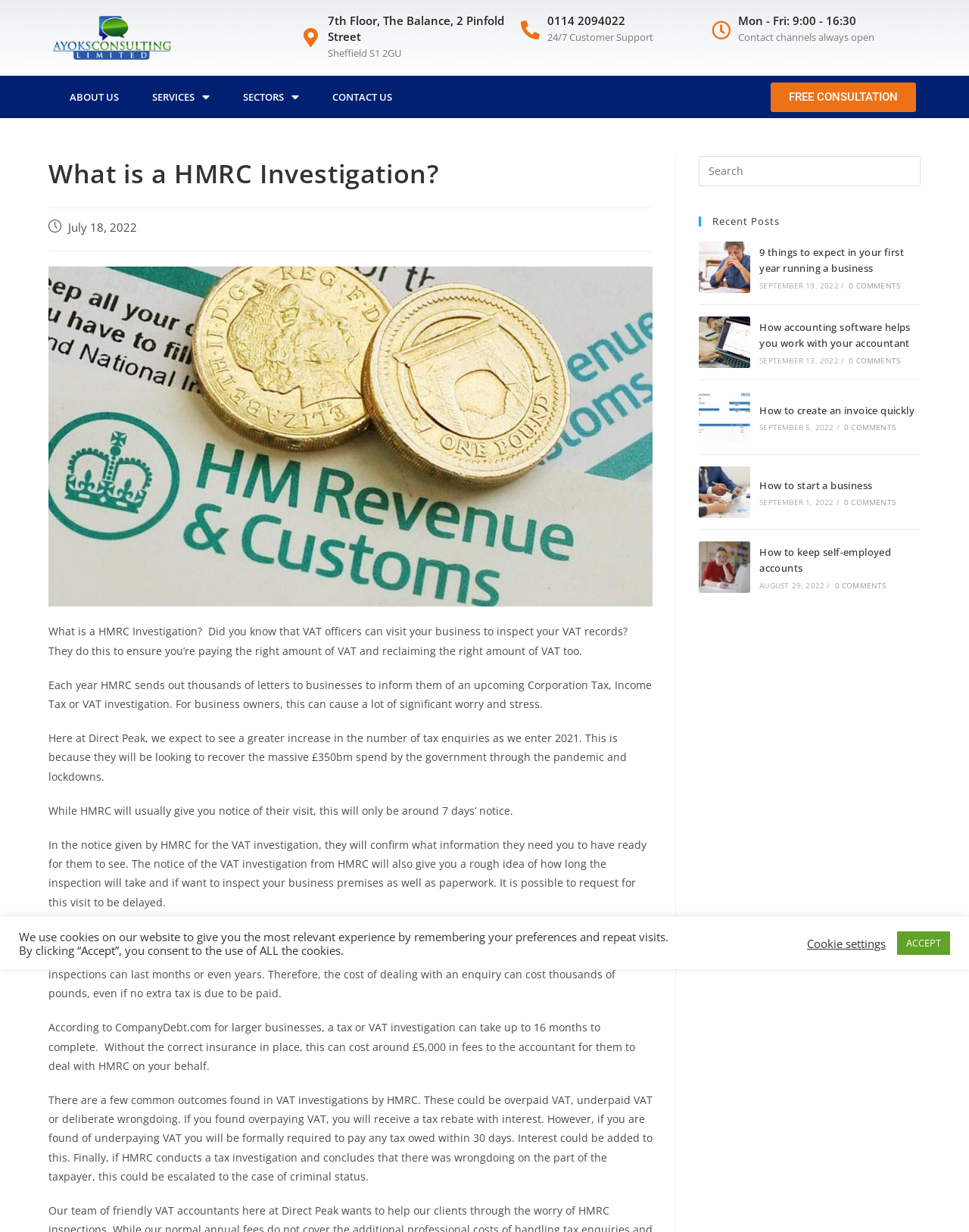Give a detailed overview of the webpage's appearance and contents.

This webpage is about Ayoks Consulting, a company that provides services related to HMRC investigations. At the top of the page, there is a navigation menu with links to "ABOUT US", "SERVICES", "SECTORS", and "CONTACT US". Below the navigation menu, there is a prominent call-to-action button "FREE CONSULTATION" on the right side.

The main content of the page is divided into two sections. On the left side, there is a header with the title "What is a HMRC Investigation?" followed by a series of paragraphs explaining what an HMRC investigation is, how it works, and its implications for businesses. The text is accompanied by an image.

On the right side, there is a sidebar with a search bar at the top, followed by a section titled "Recent Posts" that lists several article links with images and dates. Each article link has a corresponding image and a brief description.

At the bottom of the page, there is a cookie policy notification with buttons to accept or customize cookie settings.

Throughout the page, there are several headings, paragraphs, and links that provide information about HMRC investigations and related services offered by Ayoks Consulting.